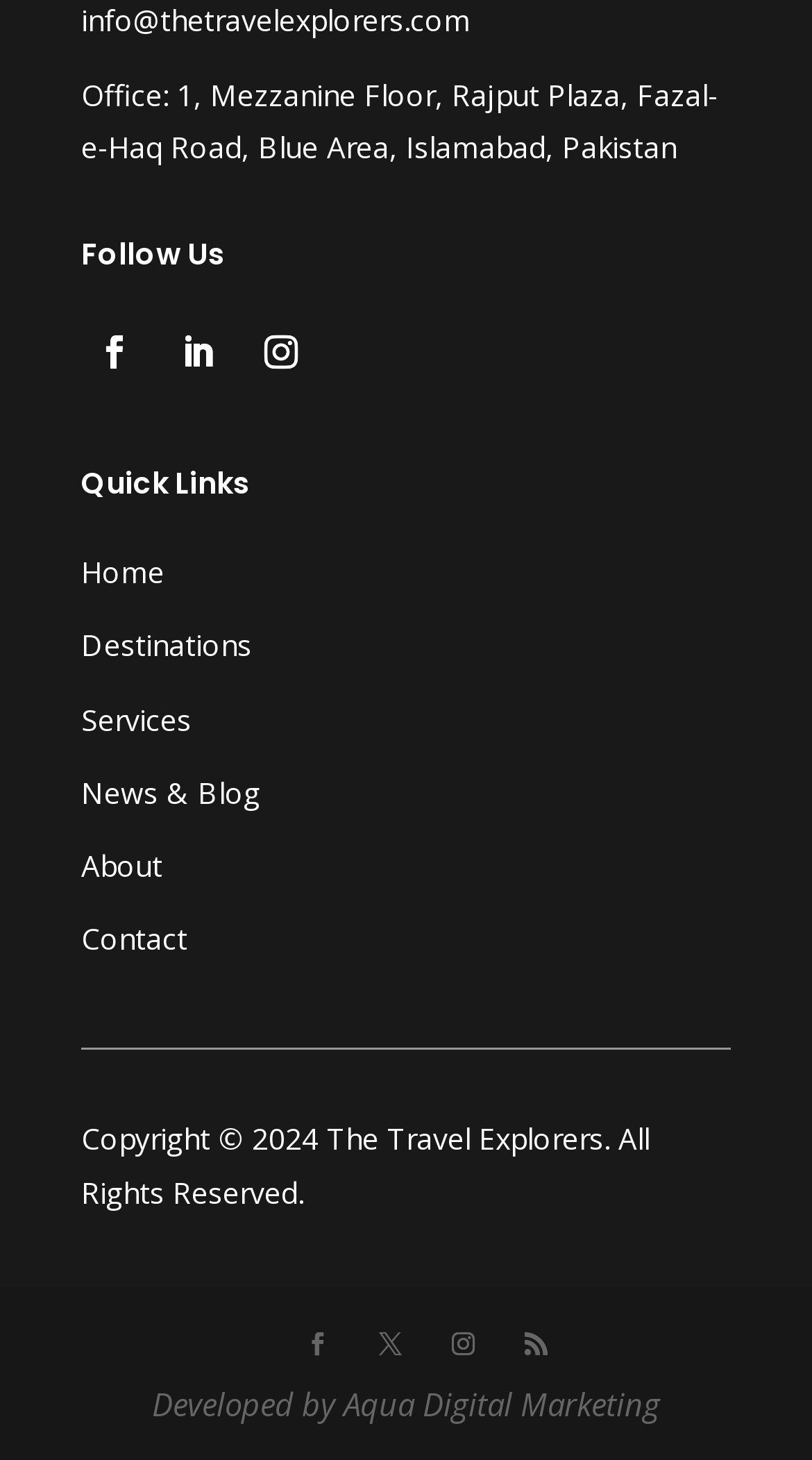Identify the bounding box coordinates of the region I need to click to complete this instruction: "Read the company's news and blog".

[0.1, 0.529, 0.321, 0.556]